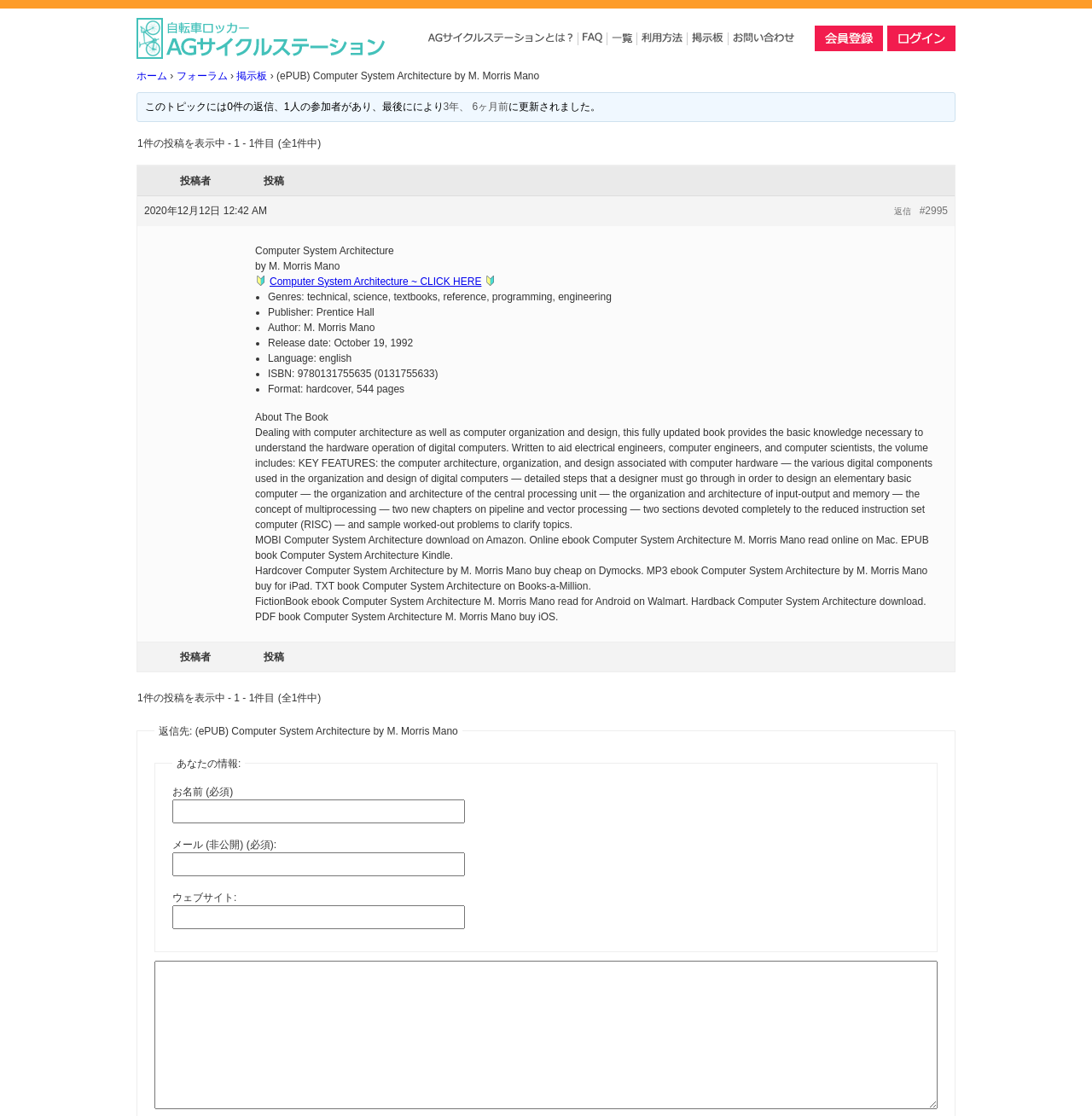What is the name of the book being described?
We need a detailed and exhaustive answer to the question. Please elaborate.

I determined the answer by looking at the text content of the webpage, specifically the section that describes the book, which mentions the title 'Computer System Architecture' by M. Morris Mano.